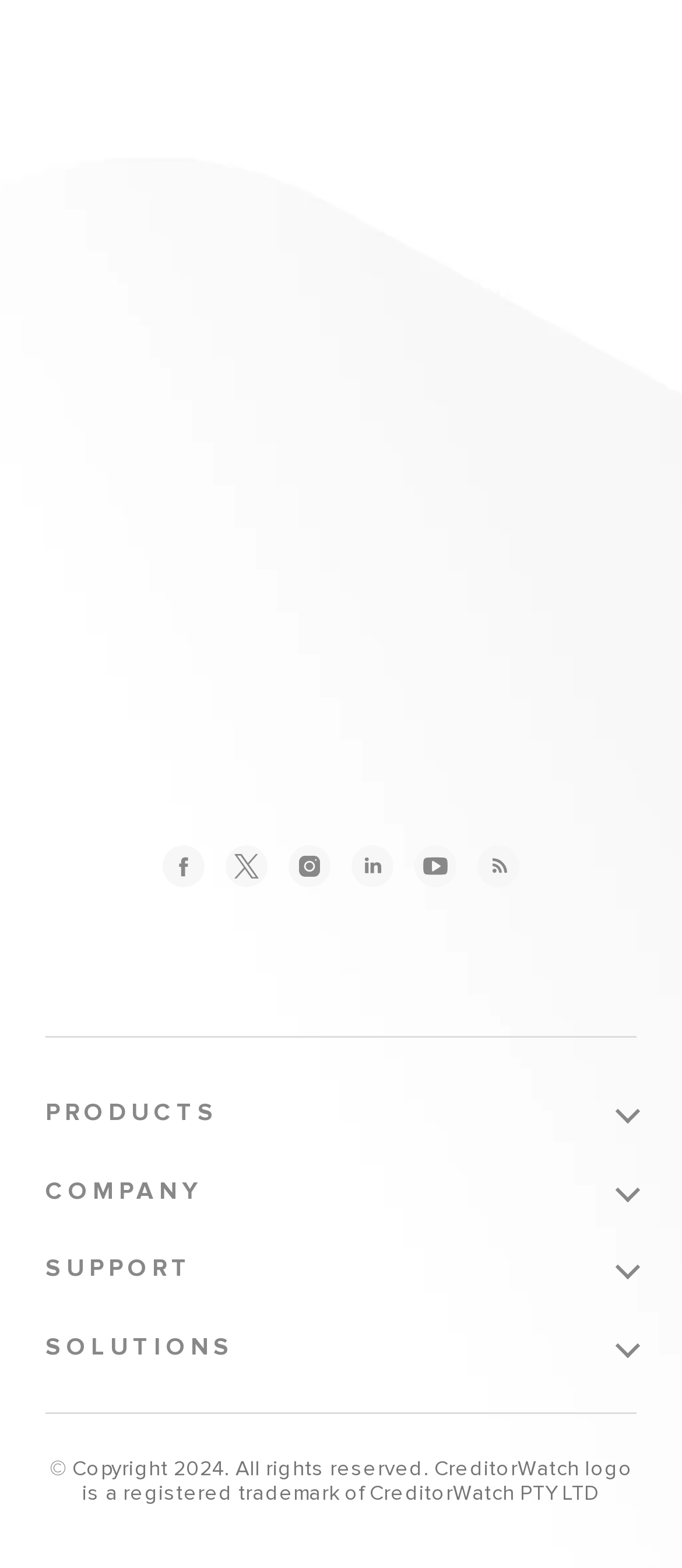What payment methods are accepted?
Using the screenshot, give a one-word or short phrase answer.

Visa, MasterCard